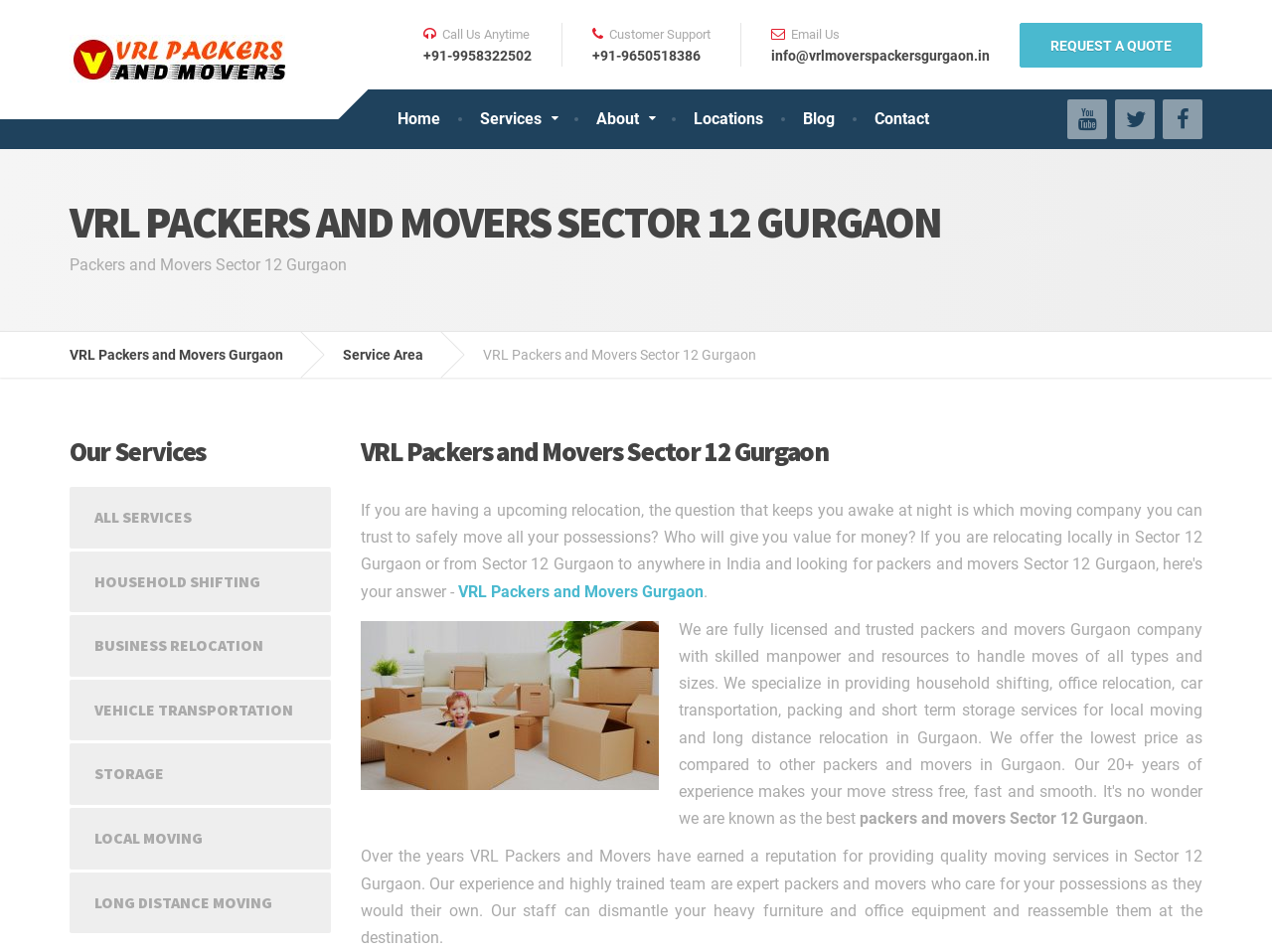Extract the bounding box for the UI element that matches this description: "Call Us Anytime +91-9958322502".

[0.333, 0.023, 0.418, 0.07]